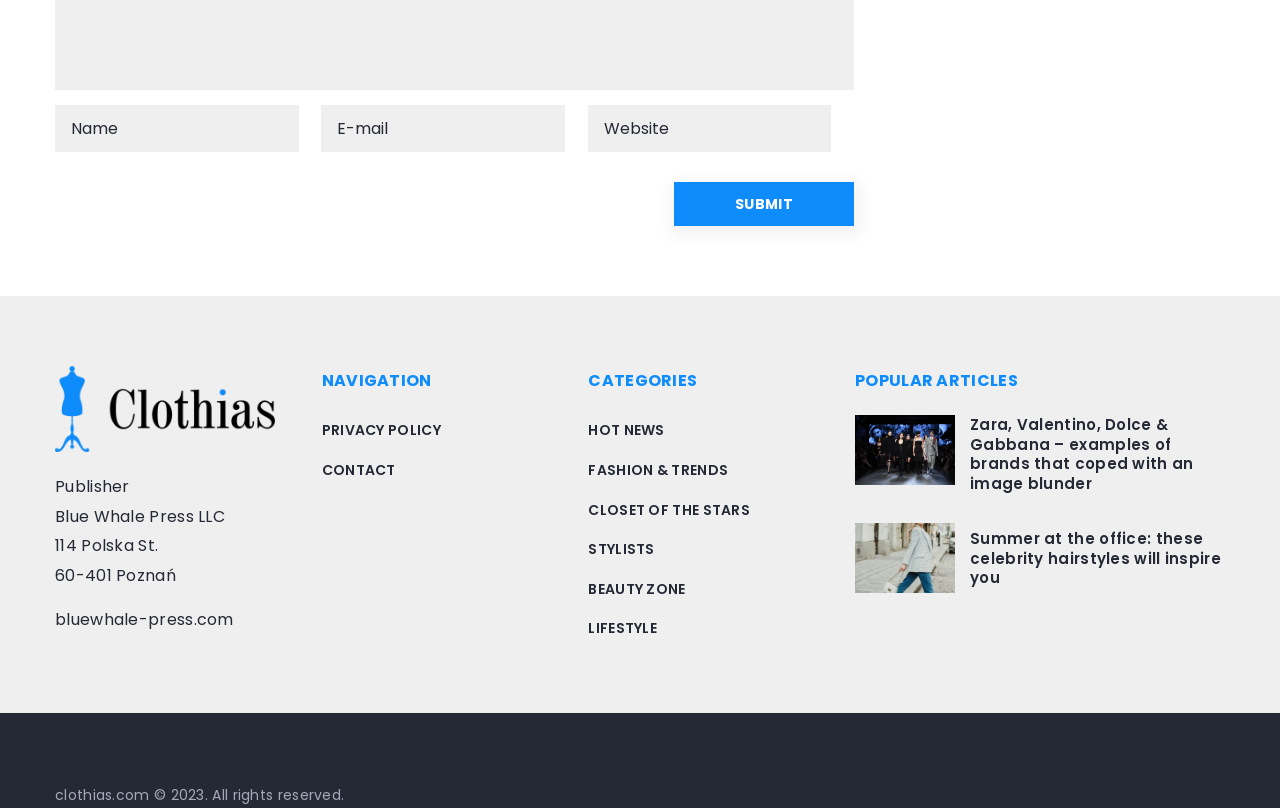Please identify the bounding box coordinates of the element that needs to be clicked to execute the following command: "Read popular article about Zara, Valentino, Dolce & Gabbana". Provide the bounding box using four float numbers between 0 and 1, formatted as [left, top, right, bottom].

[0.668, 0.514, 0.746, 0.601]